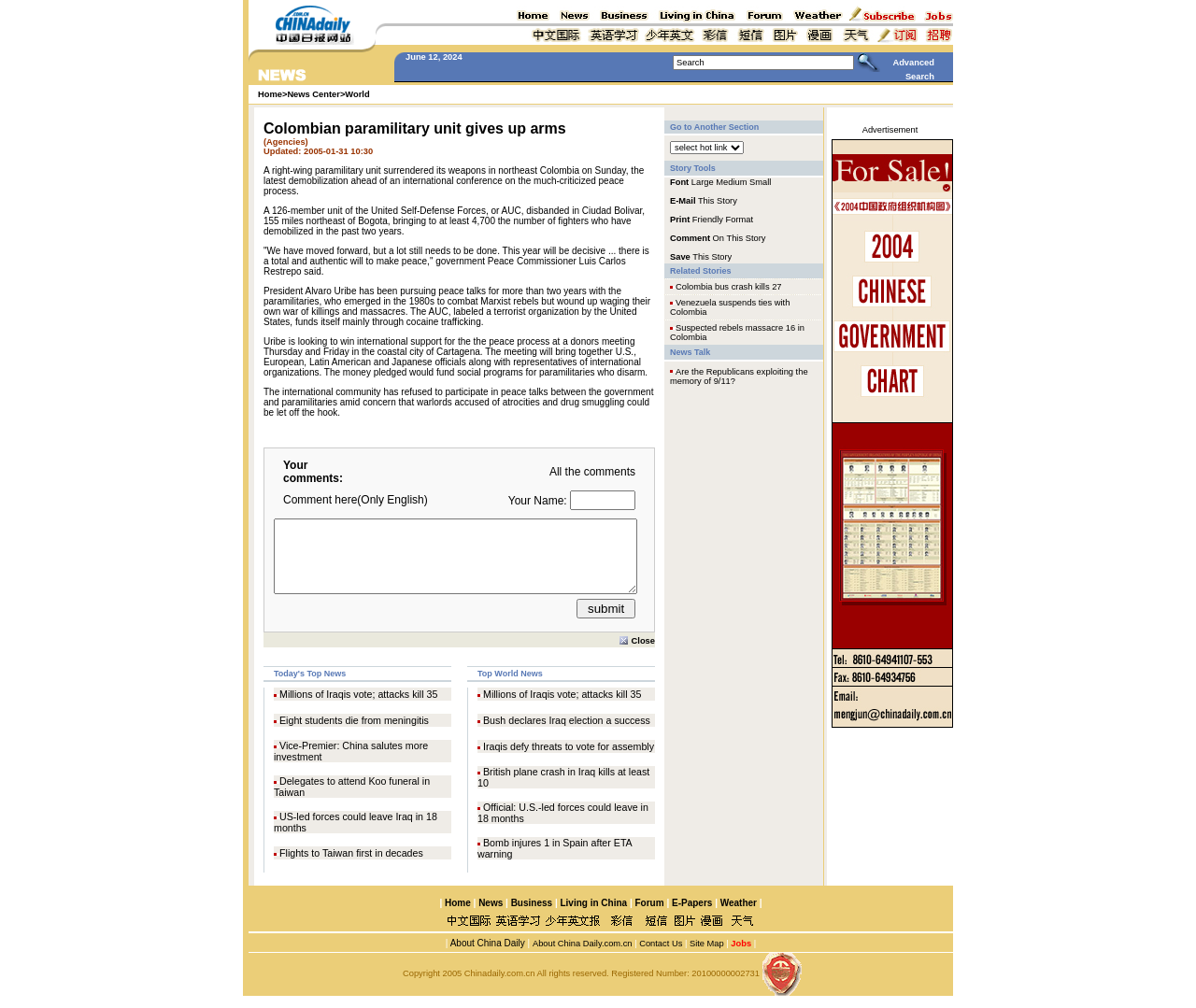Provide a single word or phrase to answer the given question: 
What is the distance from Ciudad Bolivar to Bogota?

155 miles